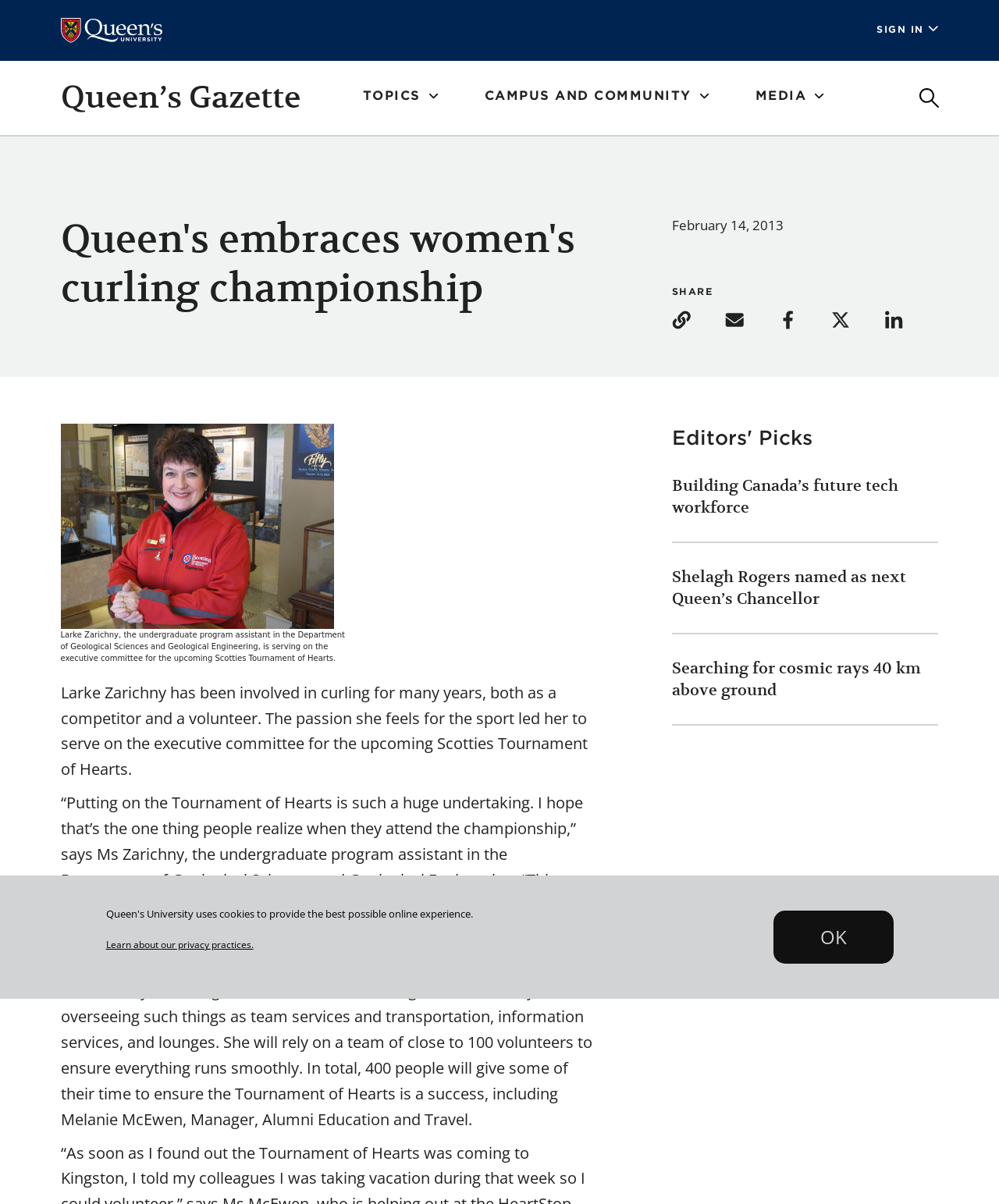Can you find the bounding box coordinates for the element that needs to be clicked to execute this instruction: "Read Editors' Picks"? The coordinates should be given as four float numbers between 0 and 1, i.e., [left, top, right, bottom].

[0.673, 0.352, 0.939, 0.375]